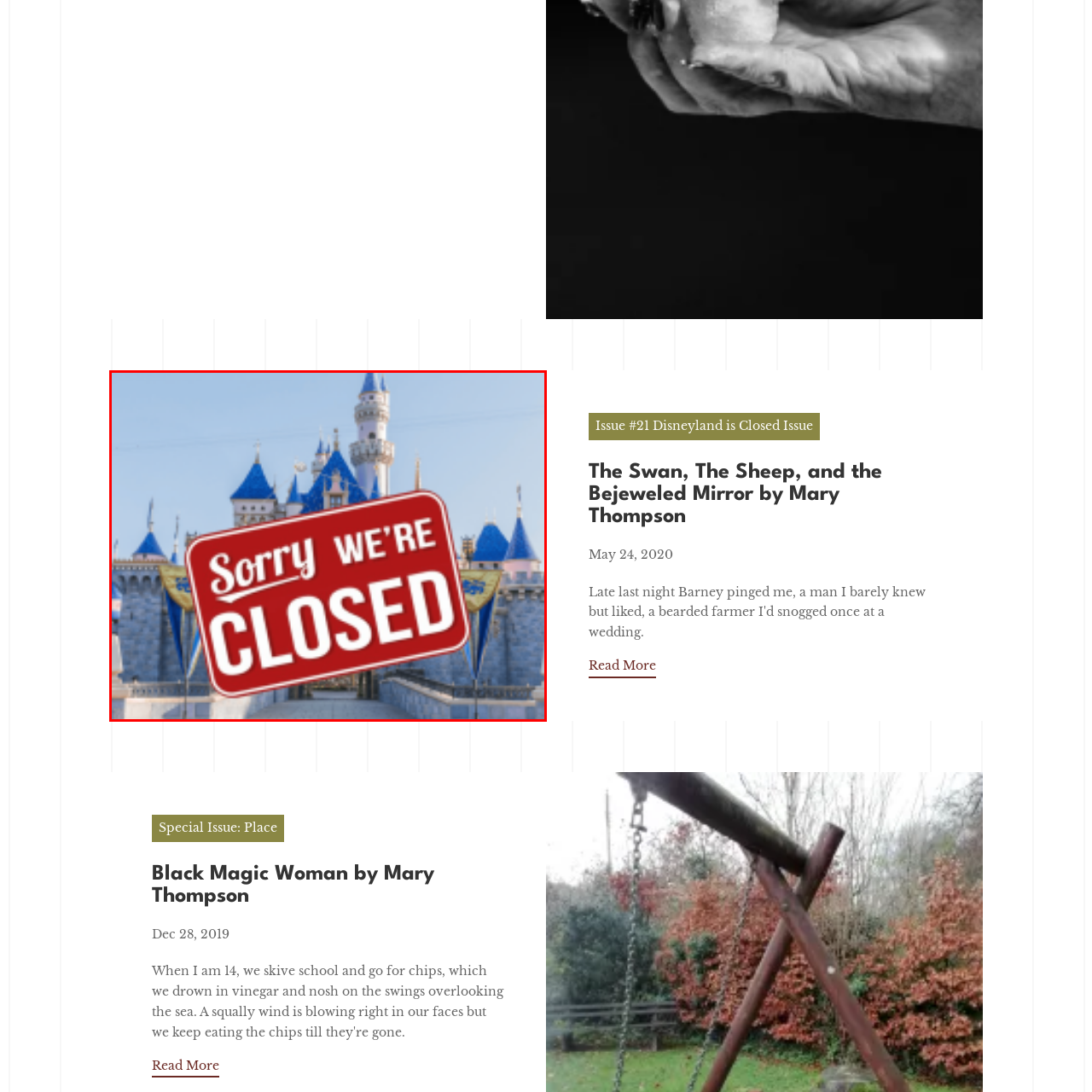Concentrate on the image inside the red frame and provide a detailed response to the subsequent question, utilizing the visual information from the image: 
What is the color of the Sleeping Beauty Castle's spires?

The caption describes the castle as showcasing its beautiful blue spires, which indicates that the spires of the Sleeping Beauty Castle are blue in color.